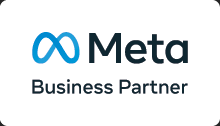Generate a comprehensive caption that describes the image.

The image features the Meta Business Partner logo, prominently displaying the iconic Meta symbol in a vibrant blue alongside the bold text "Business Partner" in dark lettering. This logo signifies a recognized partnership with Meta, highlighting the organization's credibility and expertise in leveraging Meta's advertising and marketing resources for enhanced digital strategies. The clean and professional design aligns with Meta’s branding, reinforcing the commitment to effective business collaborations in the digital landscape.